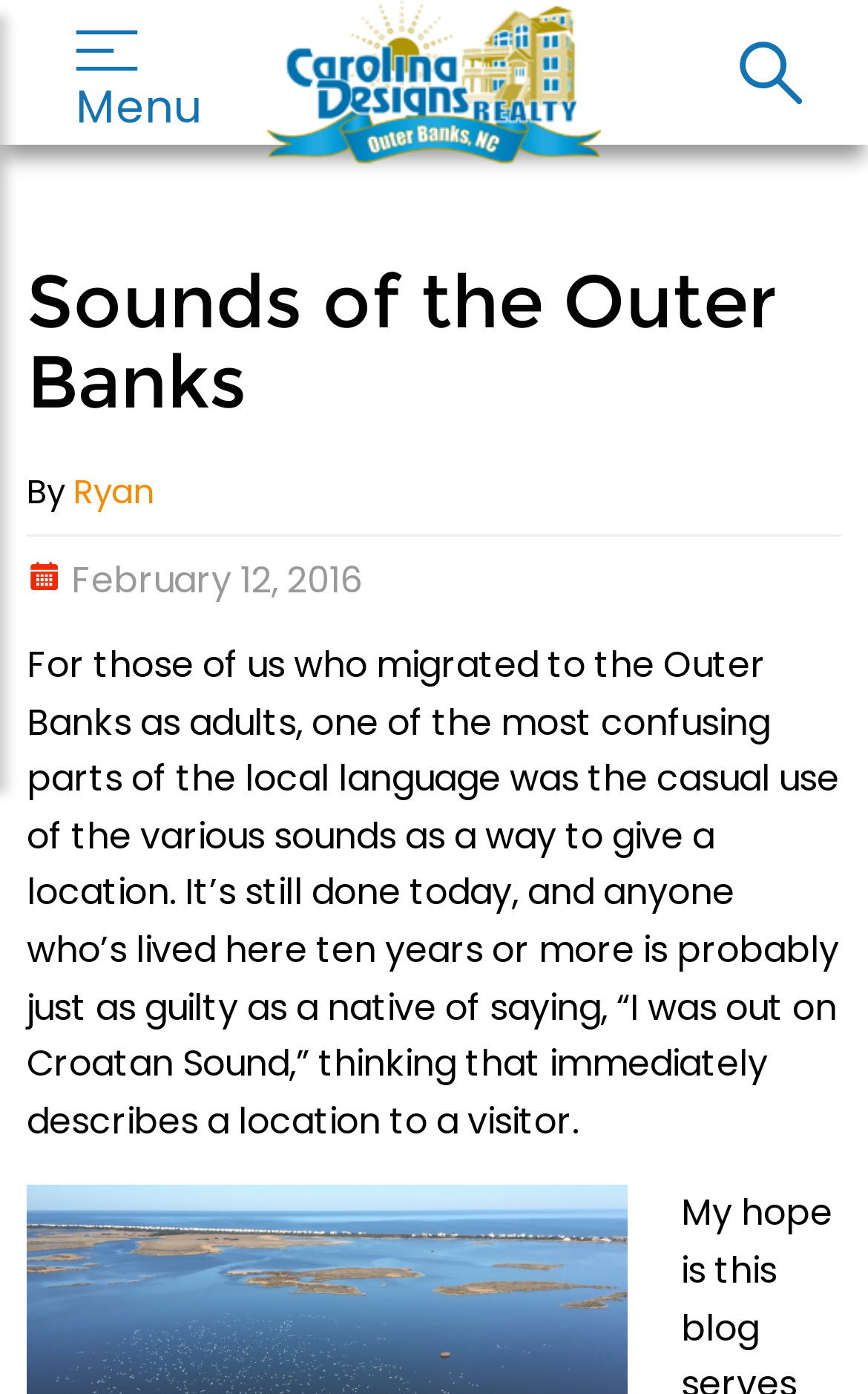When was the article published?
Based on the content of the image, thoroughly explain and answer the question.

The publication date of the article is mentioned as 'February 12, 2016' in the webpage, which is a static text element.